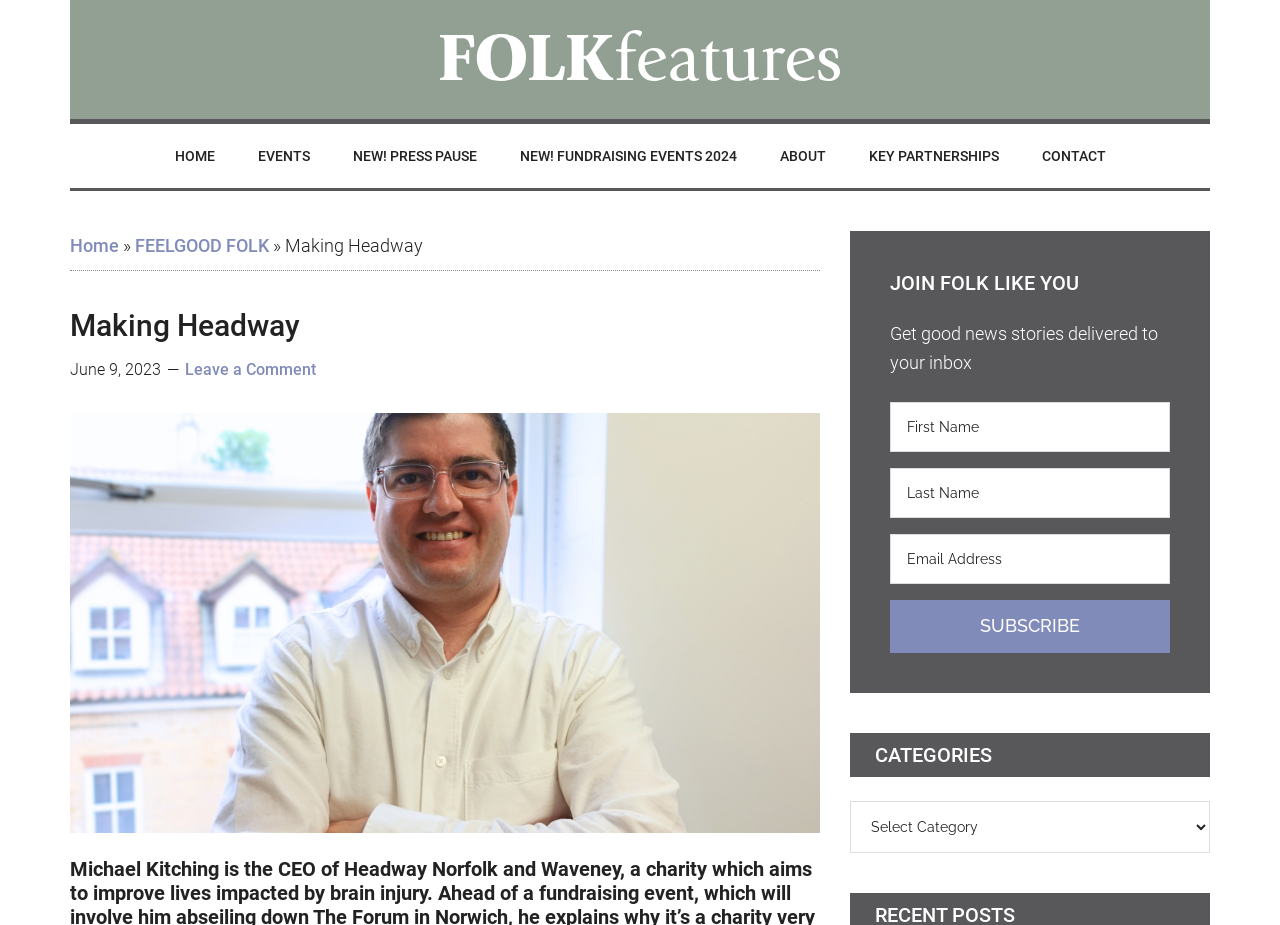Please locate the bounding box coordinates of the element that should be clicked to complete the given instruction: "visit HasThemes".

None